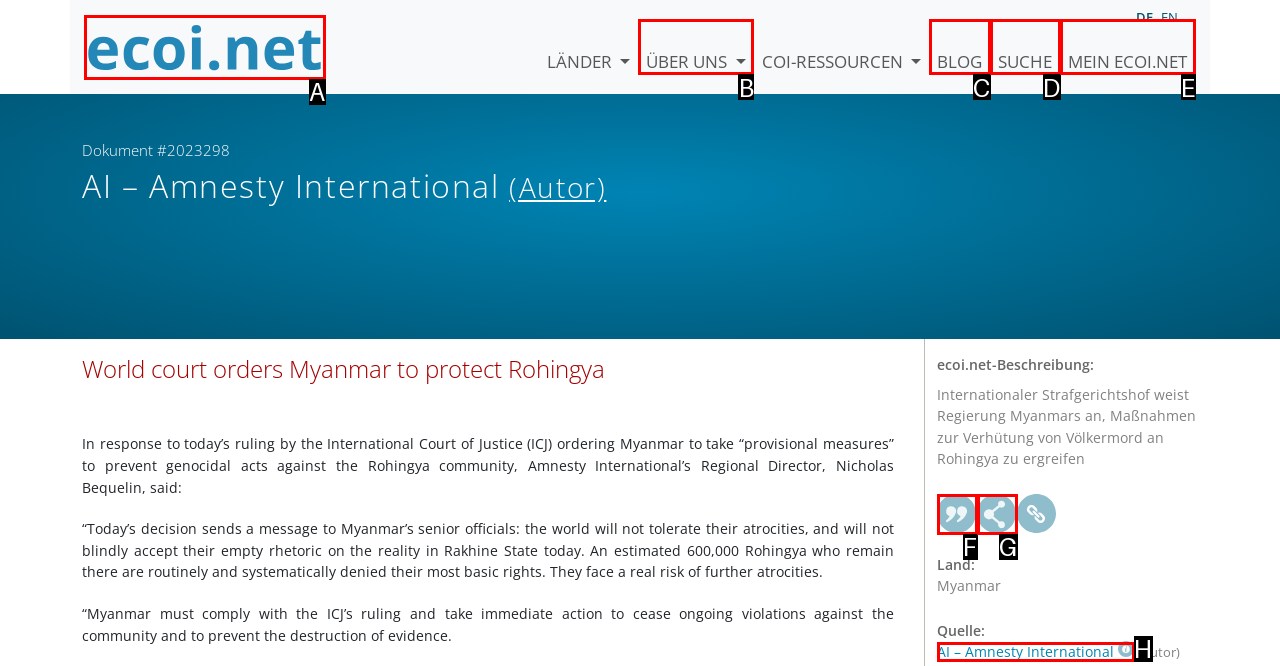Find the option you need to click to complete the following instruction: go to ecoi.net homepage
Answer with the corresponding letter from the choices given directly.

A